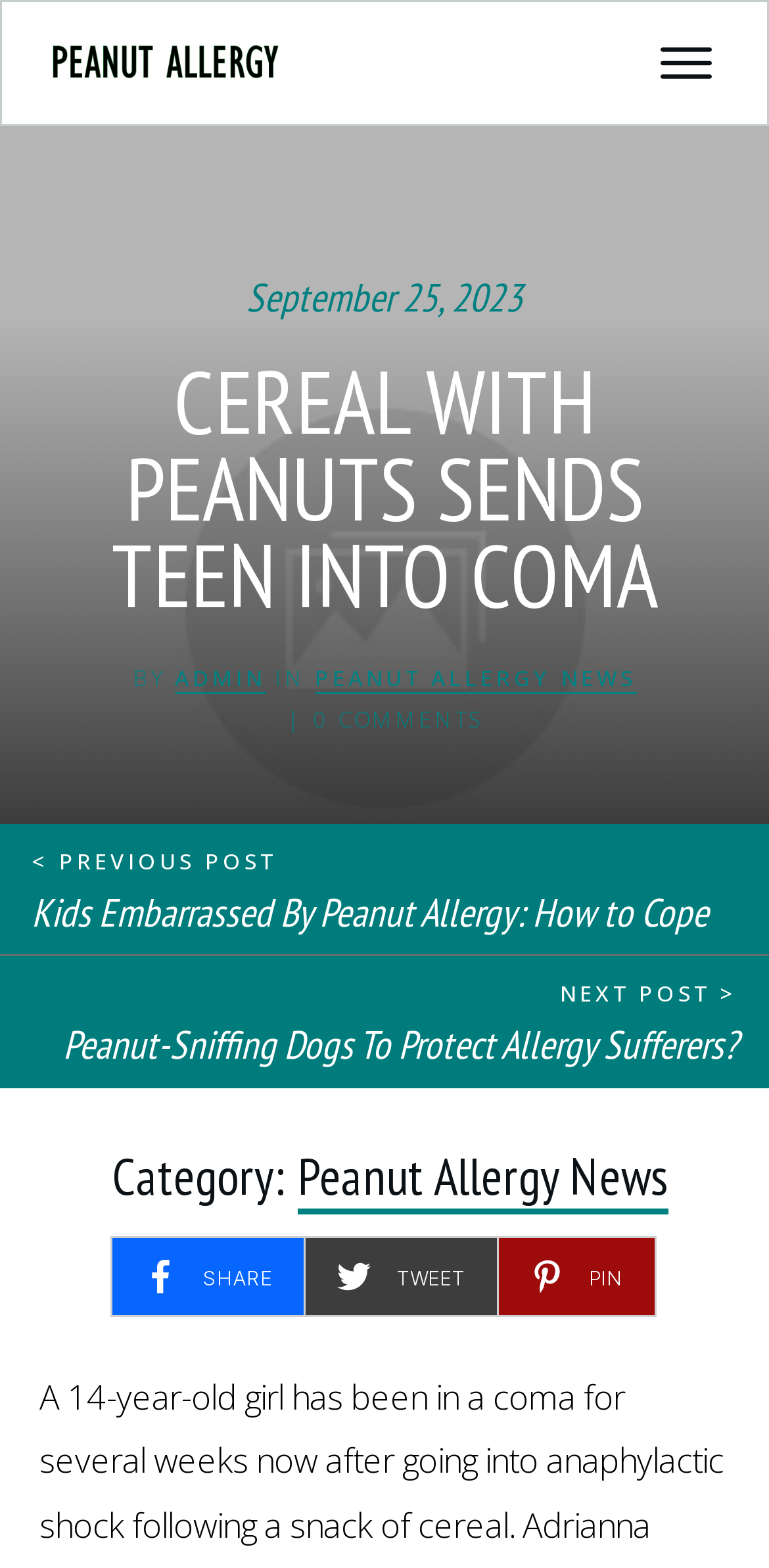Using the given description, provide the bounding box coordinates formatted as (top-left x, top-left y, bottom-right x, bottom-right y), with all values being floating point numbers between 0 and 1. Description: Pin 0

[0.689, 0.804, 0.809, 0.825]